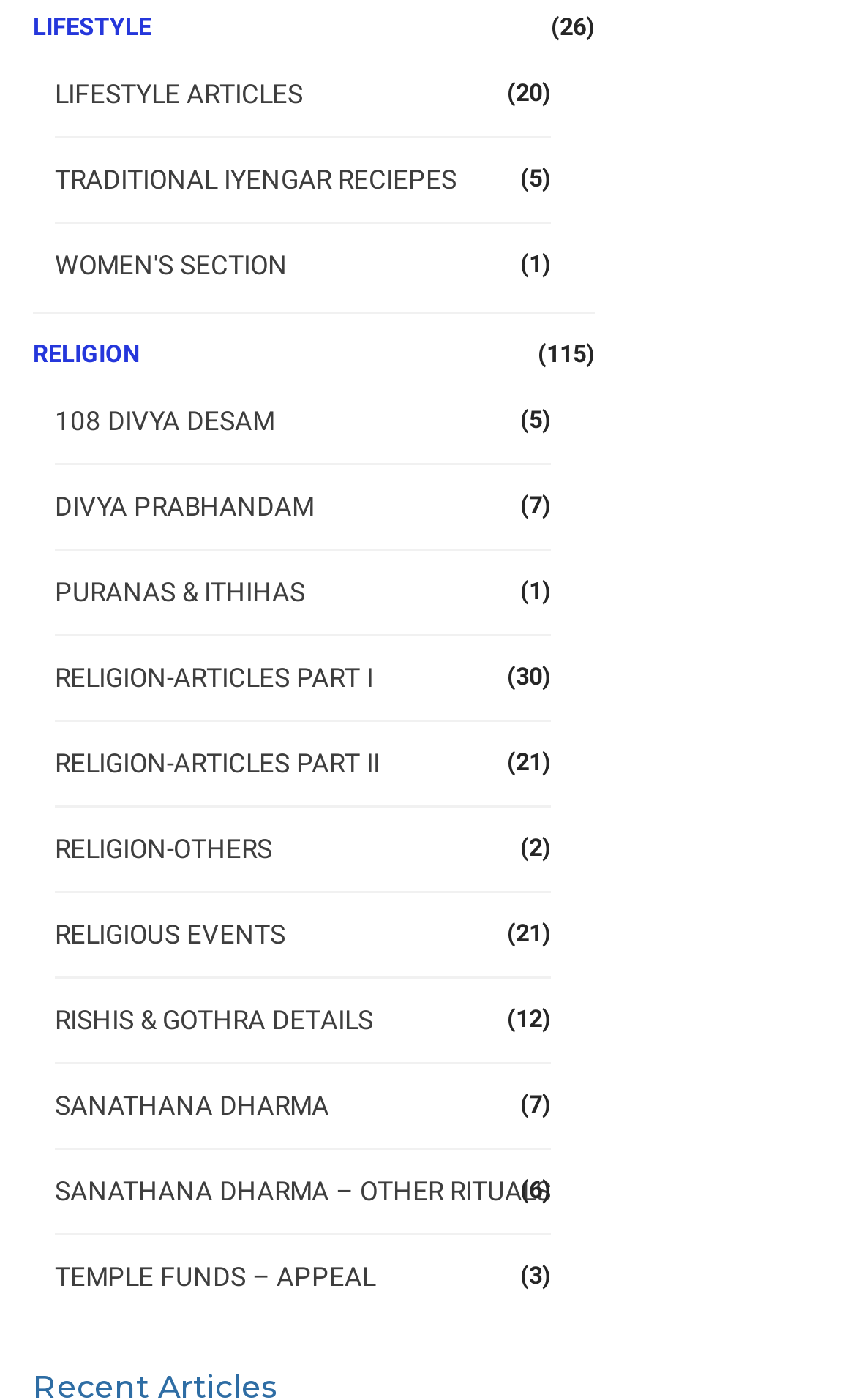Provide the bounding box for the UI element matching this description: "Religion-Articles Part II".

[0.064, 0.528, 0.644, 0.563]